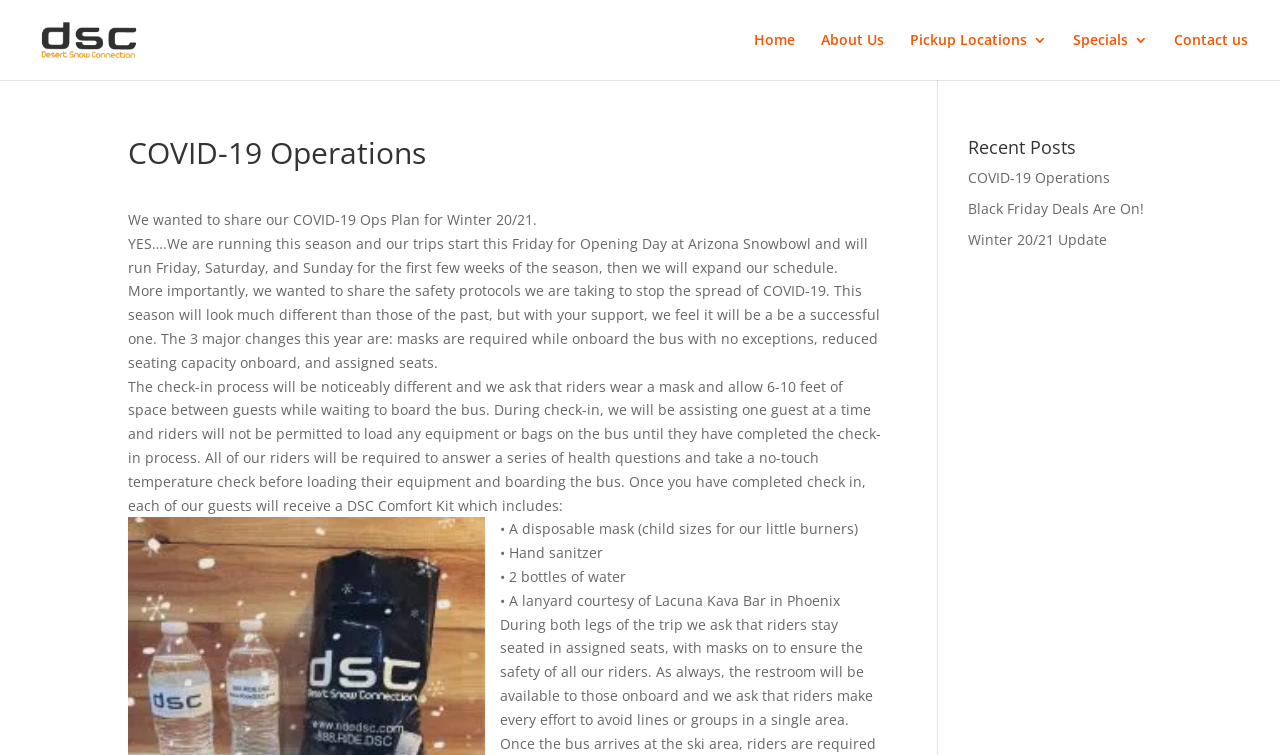Offer a detailed account of what is visible on the webpage.

The webpage is about COVID-19 operations and updates from Desert Snow Connection. At the top left, there is a logo image of Desert Snow Connection, accompanied by a link to the same. To the right of the logo, there is a navigation menu with links to "Home", "About Us", "Pickup Locations 3", "Specials 3", and "Contact us".

Below the navigation menu, there is a prominent heading "COVID-19 Operations" followed by a series of paragraphs explaining the company's COVID-19 operations plan for Winter 20/21. The text explains that the company is taking safety protocols to stop the spread of COVID-19, including requiring masks on board, reducing seating capacity, and assigning seats. It also outlines the changes to the check-in process, including wearing masks, social distancing, and a no-touch temperature check.

Further down, there is a list of items included in the "DSC Comfort Kit" that each guest will receive, including a disposable mask, hand sanitizer, two bottles of water, and a lanyard.

On the right side of the page, there is a section titled "Recent Posts" with links to three recent articles, including "COVID-19 Operations", "Black Friday Deals Are On!", and "Winter 20/21 Update".